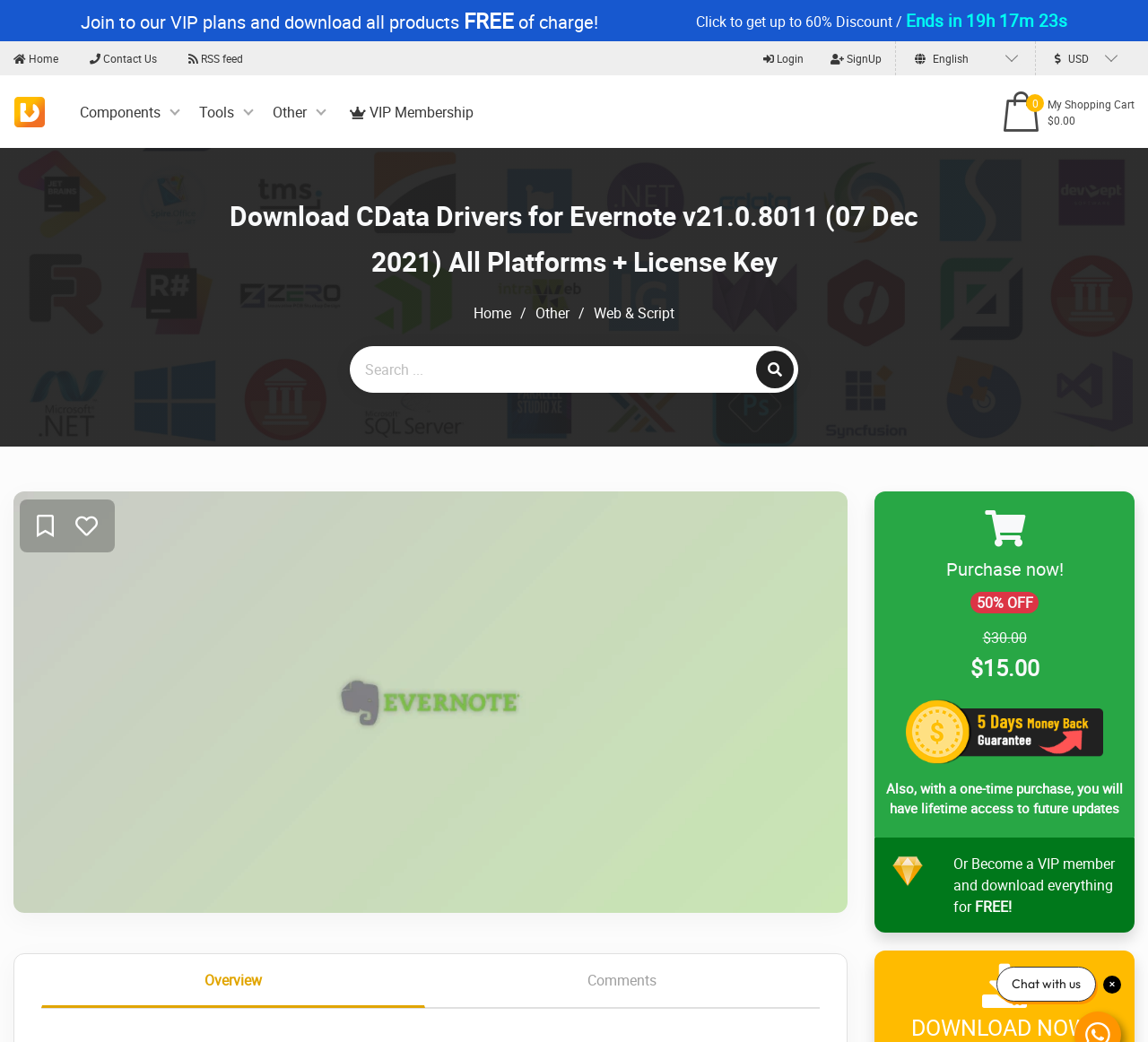Please determine the primary heading and provide its text.

Download CData Drivers for Evernote v21.0.8011 (07 Dec 2021) All Platforms + License Key